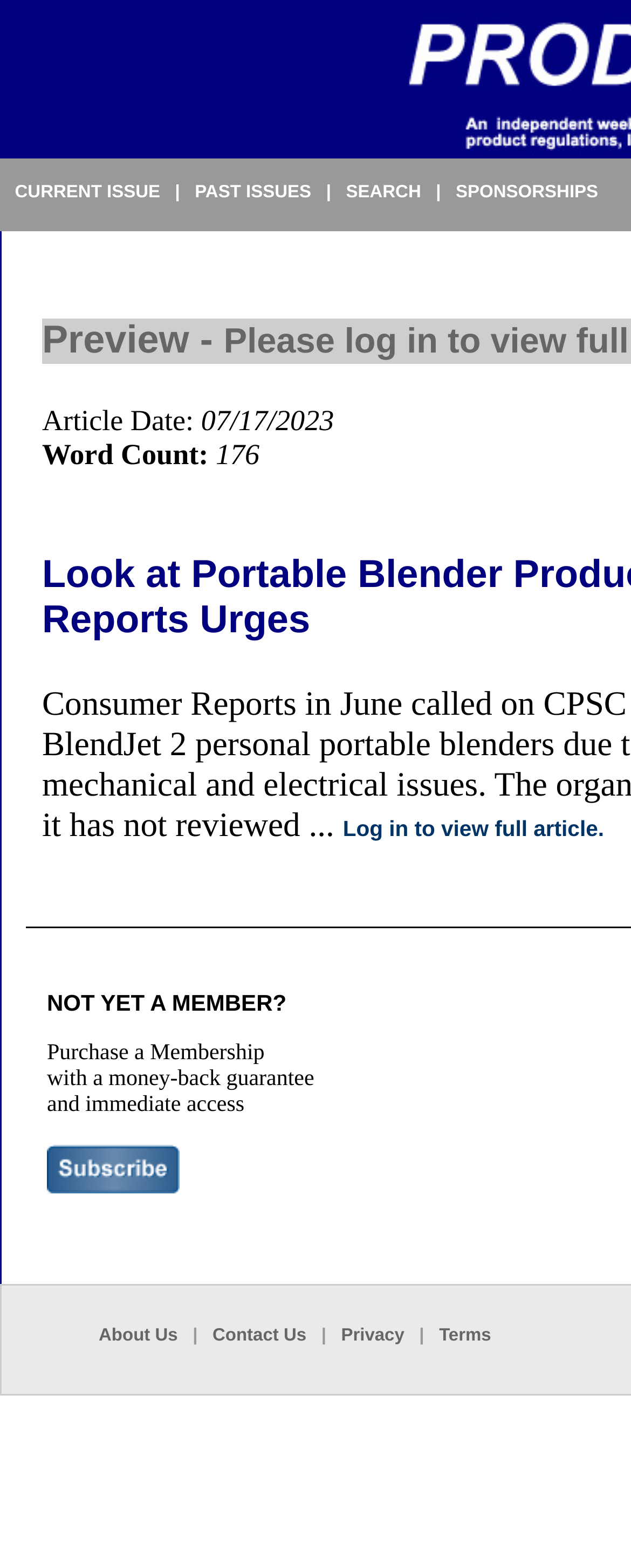Using the details in the image, give a detailed response to the question below:
What is the guarantee offered with the membership purchase?

The table cell containing the 'Submit' button also contains text that mentions a 'money-back guarantee' as part of the membership purchase offer. Therefore, the guarantee offered with the membership purchase is a money-back guarantee.